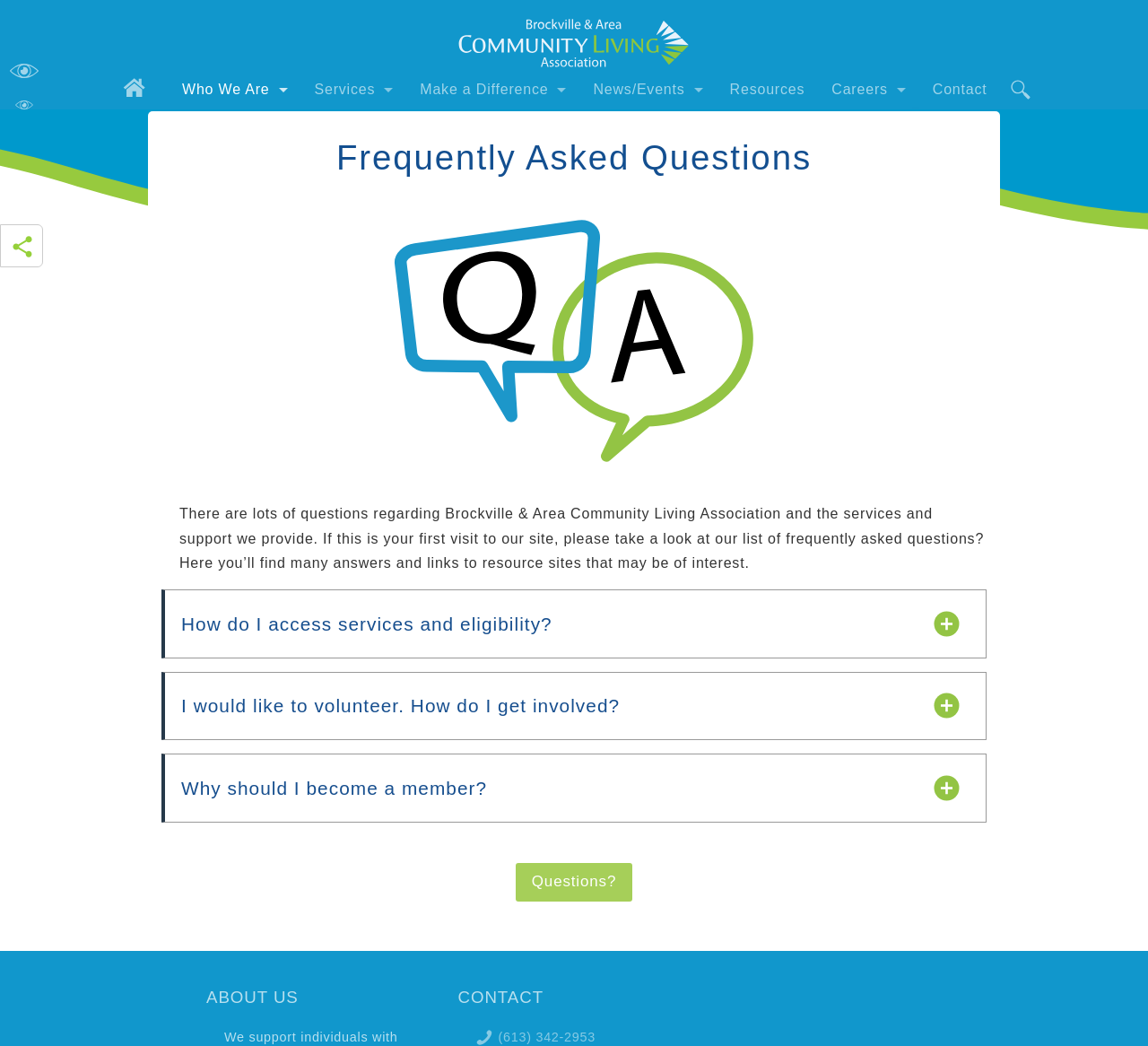What is the purpose of becoming a voting member?
Using the image as a reference, answer with just one word or a short phrase.

To receive correspondence and opportunities